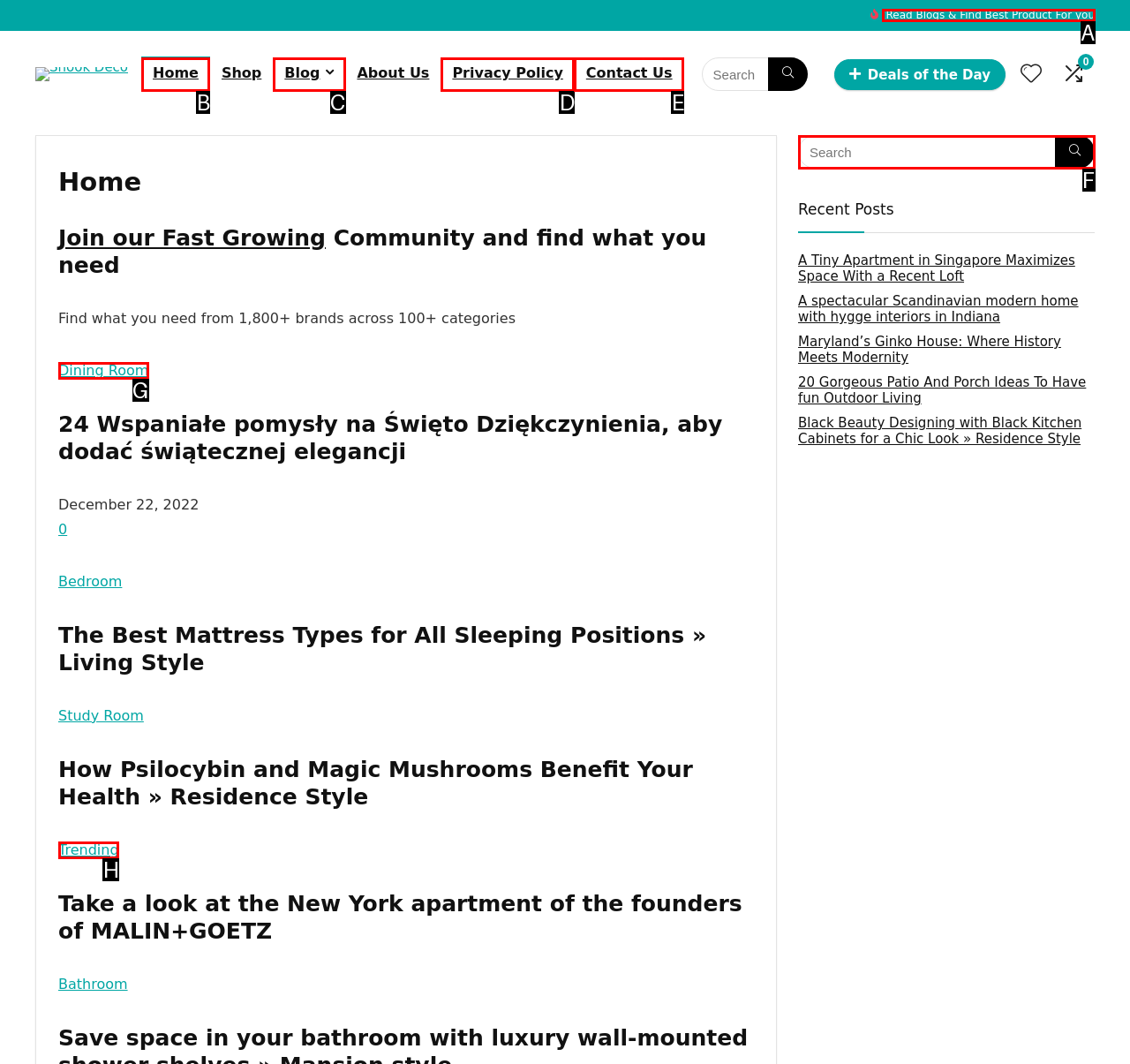Identify which HTML element aligns with the description: name="s" placeholder="Search"
Answer using the letter of the correct choice from the options available.

F